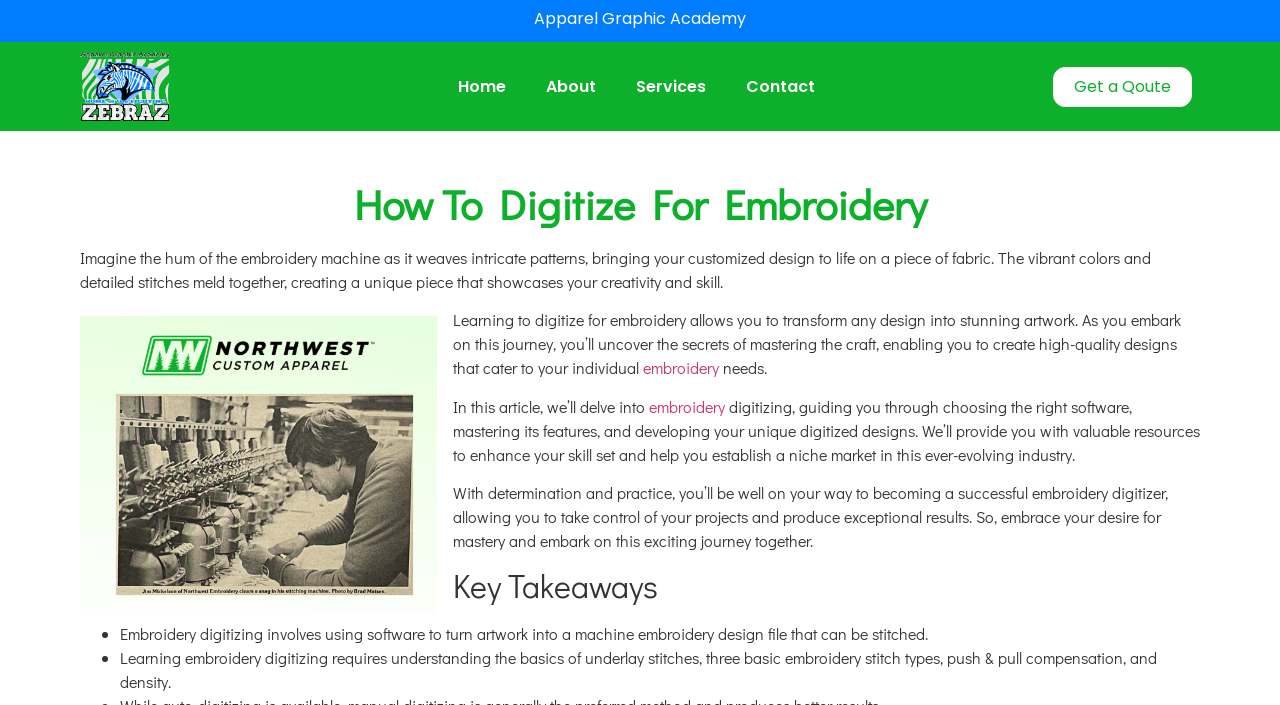Provide the bounding box coordinates of the HTML element this sentence describes: "Apparel Graphic Academy".

[0.417, 0.01, 0.583, 0.043]